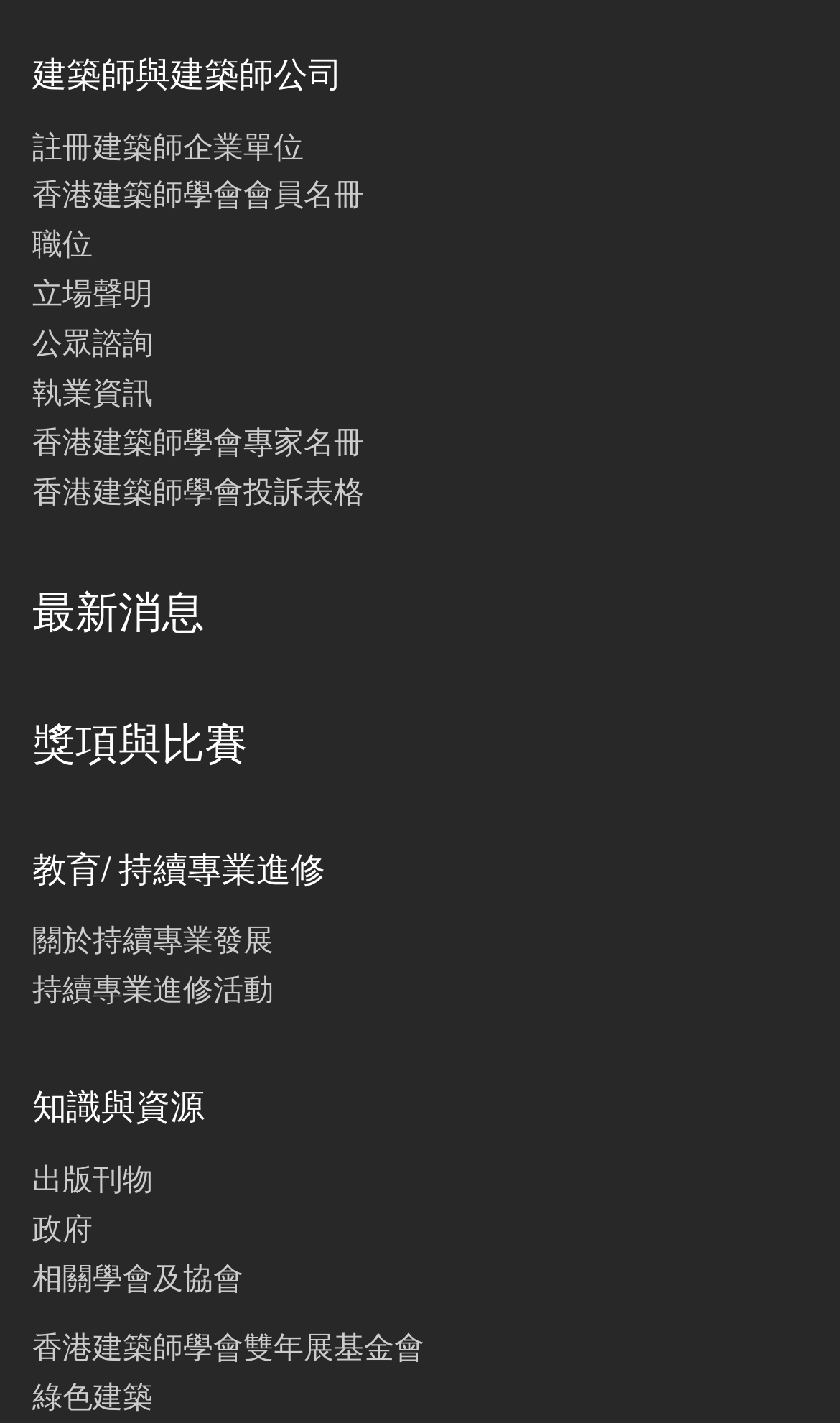Please specify the bounding box coordinates of the clickable section necessary to execute the following command: "check the latest news".

[0.038, 0.419, 0.244, 0.449]